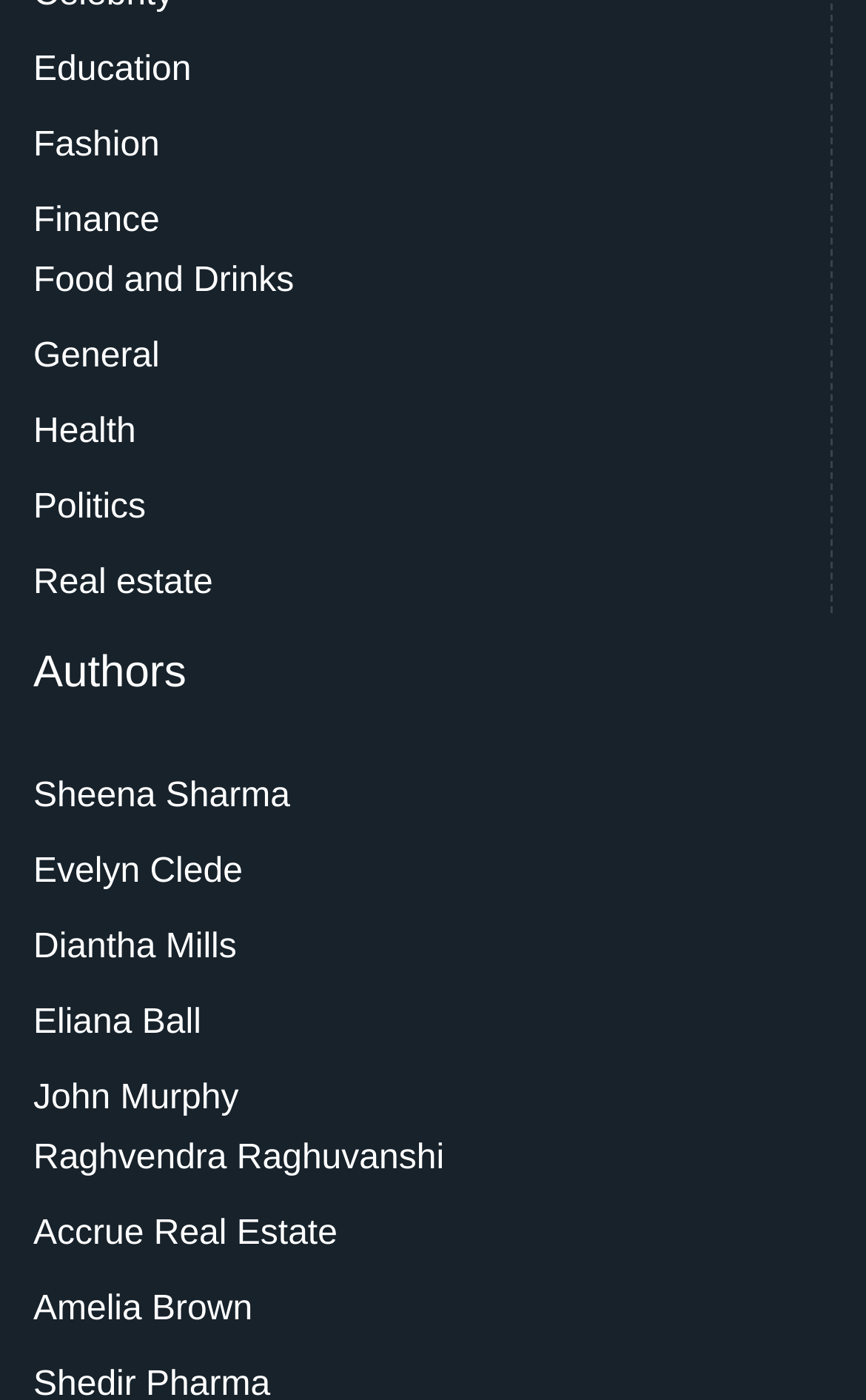Bounding box coordinates are specified in the format (top-left x, top-left y, bottom-right x, bottom-right y). All values are floating point numbers bounded between 0 and 1. Please provide the bounding box coordinate of the region this sentence describes: Diantha Mills

[0.038, 0.655, 0.273, 0.698]